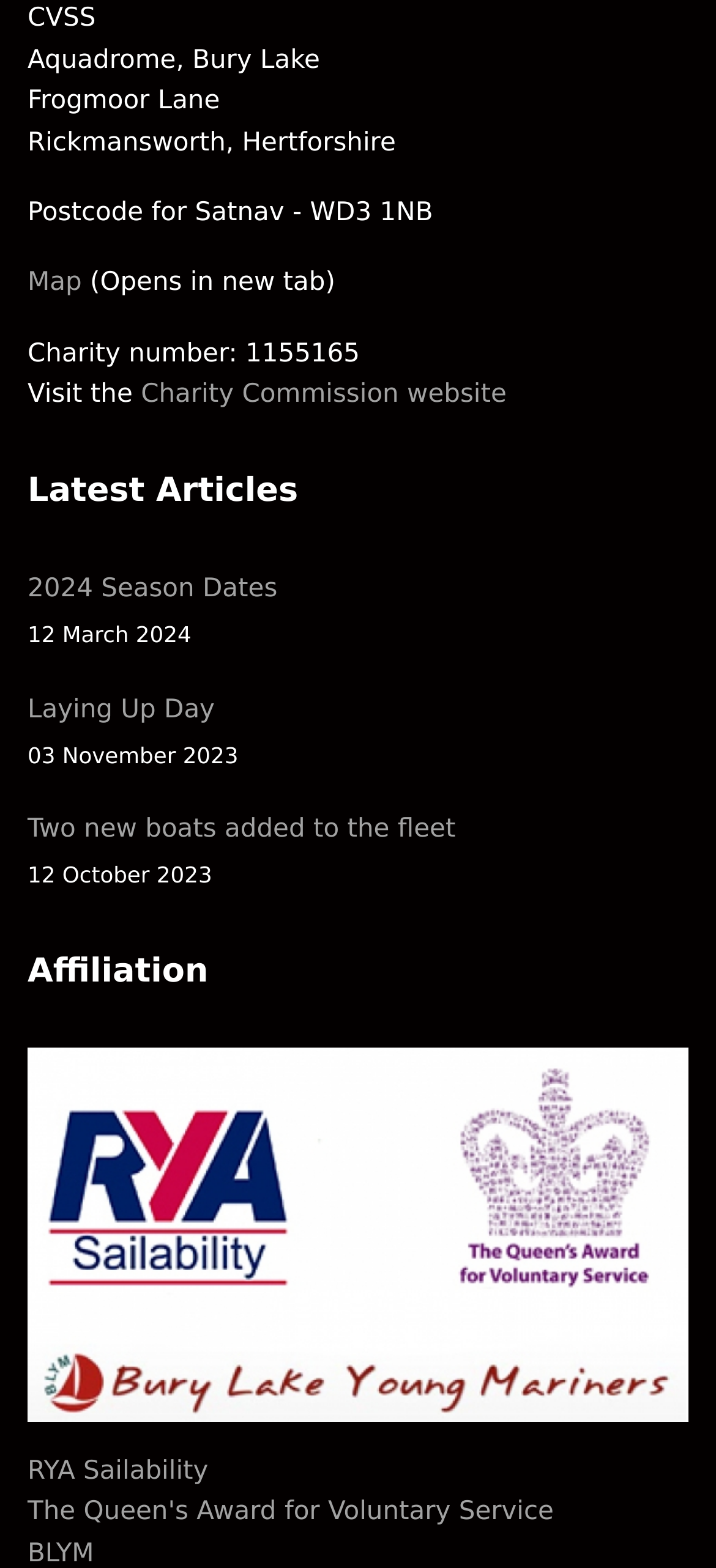Please provide the bounding box coordinates in the format (top-left x, top-left y, bottom-right x, bottom-right y). Remember, all values are floating point numbers between 0 and 1. What is the bounding box coordinate of the region described as: Charity Commission website

[0.197, 0.242, 0.708, 0.261]